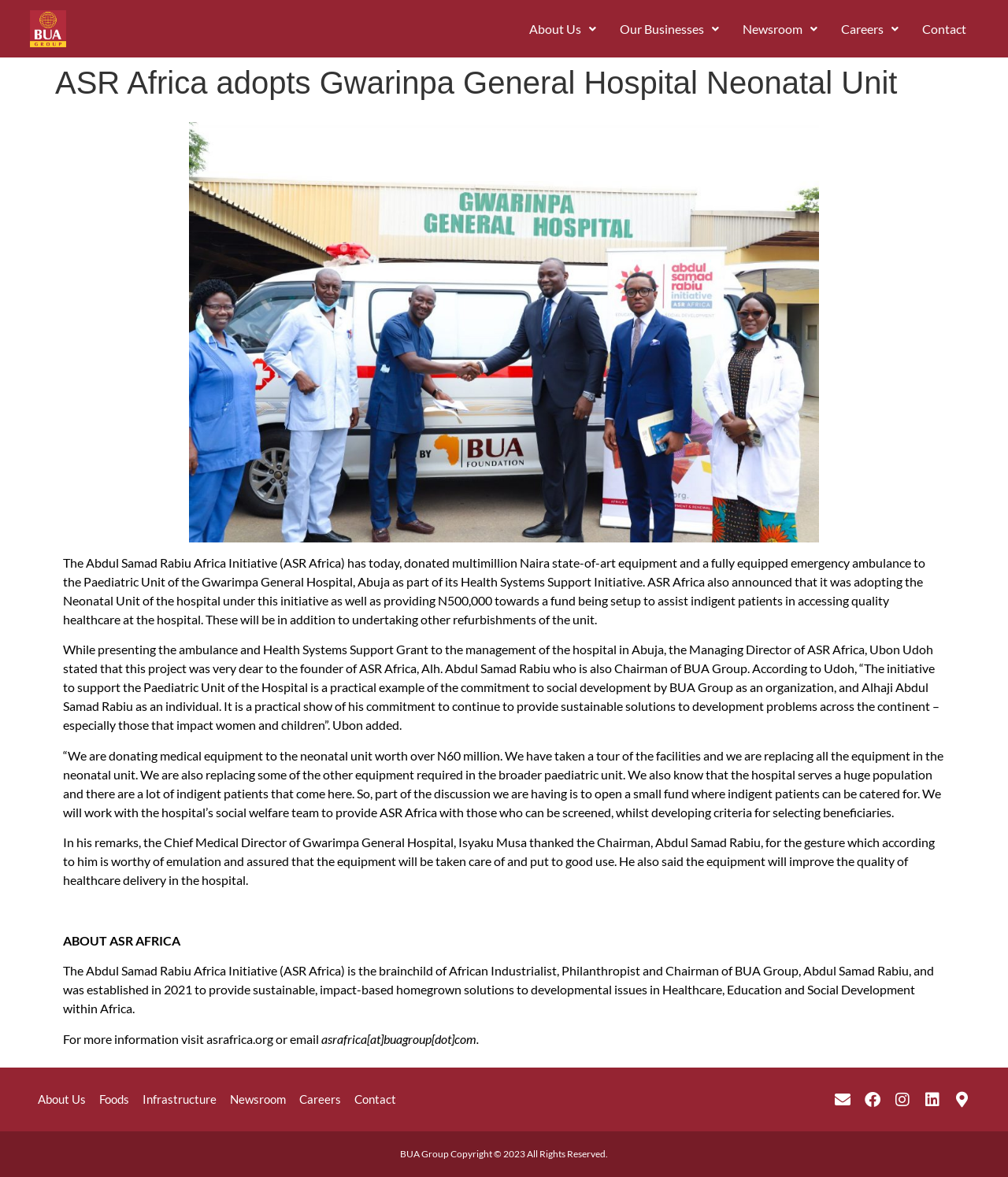What is the name of the hospital where the equipment is being donated?
Using the image, answer in one word or phrase.

Gwarimpa General Hospital